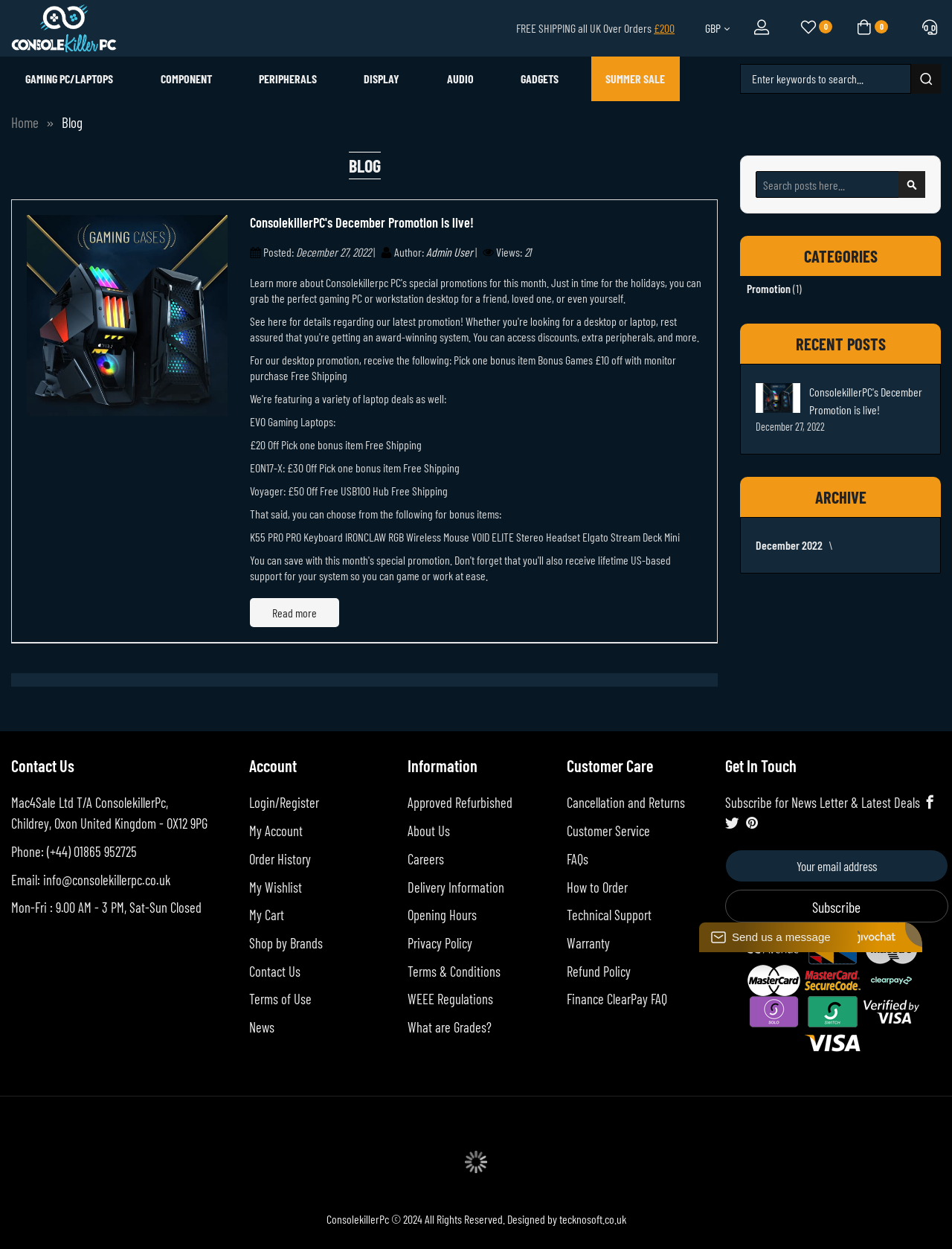Give a concise answer using only one word or phrase for this question:
What type of products are sold on this website?

Refurbished Mac products